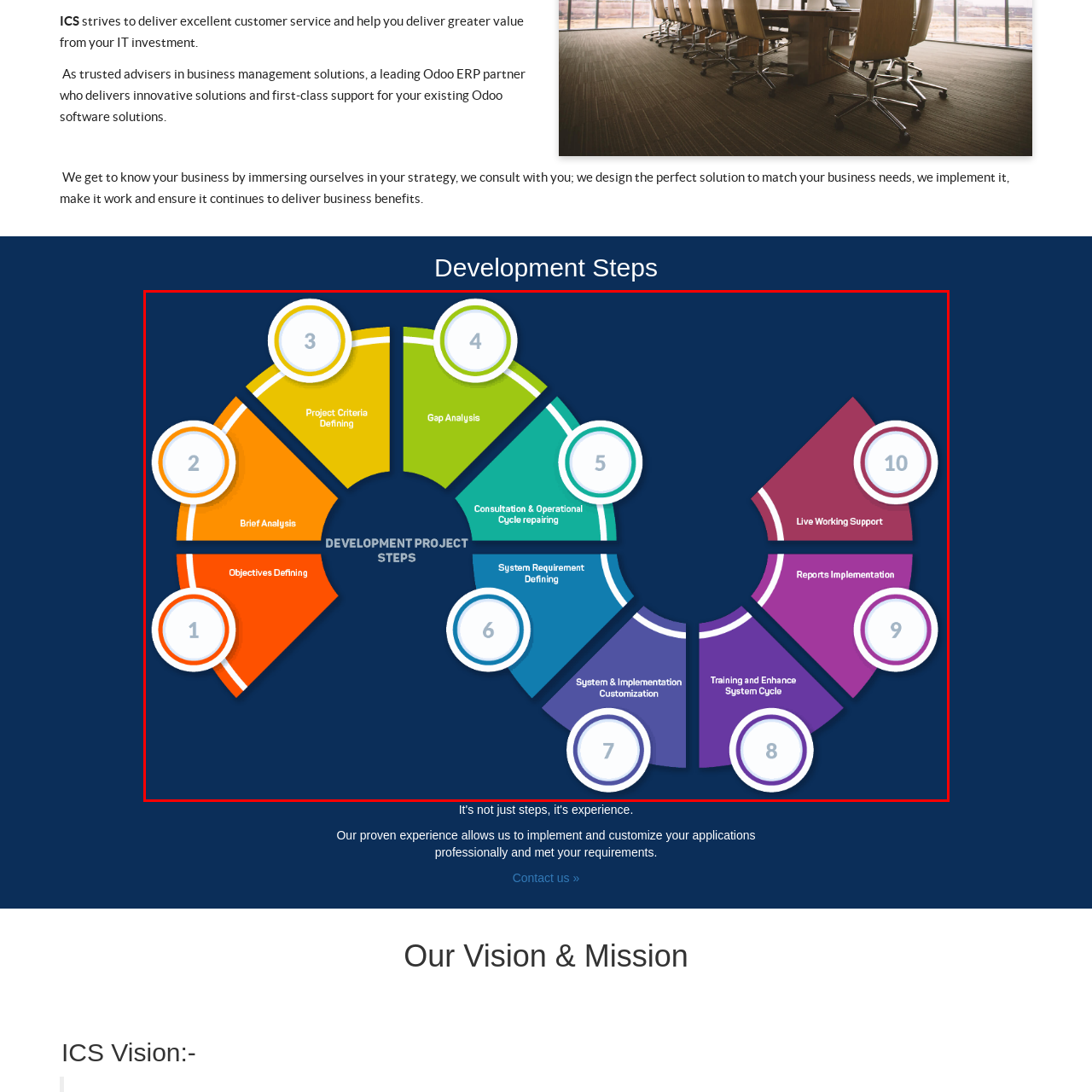Observe the image framed by the red bounding box and present a detailed answer to the following question, relying on the visual data provided: What is the purpose of the colorful design in the infographic?

The vibrant design, with sections colored differently, not only enhances visual appeal but also clearly communicates the sequence of steps, from initial objectives to ongoing support, conveying a comprehensive approach to project development.